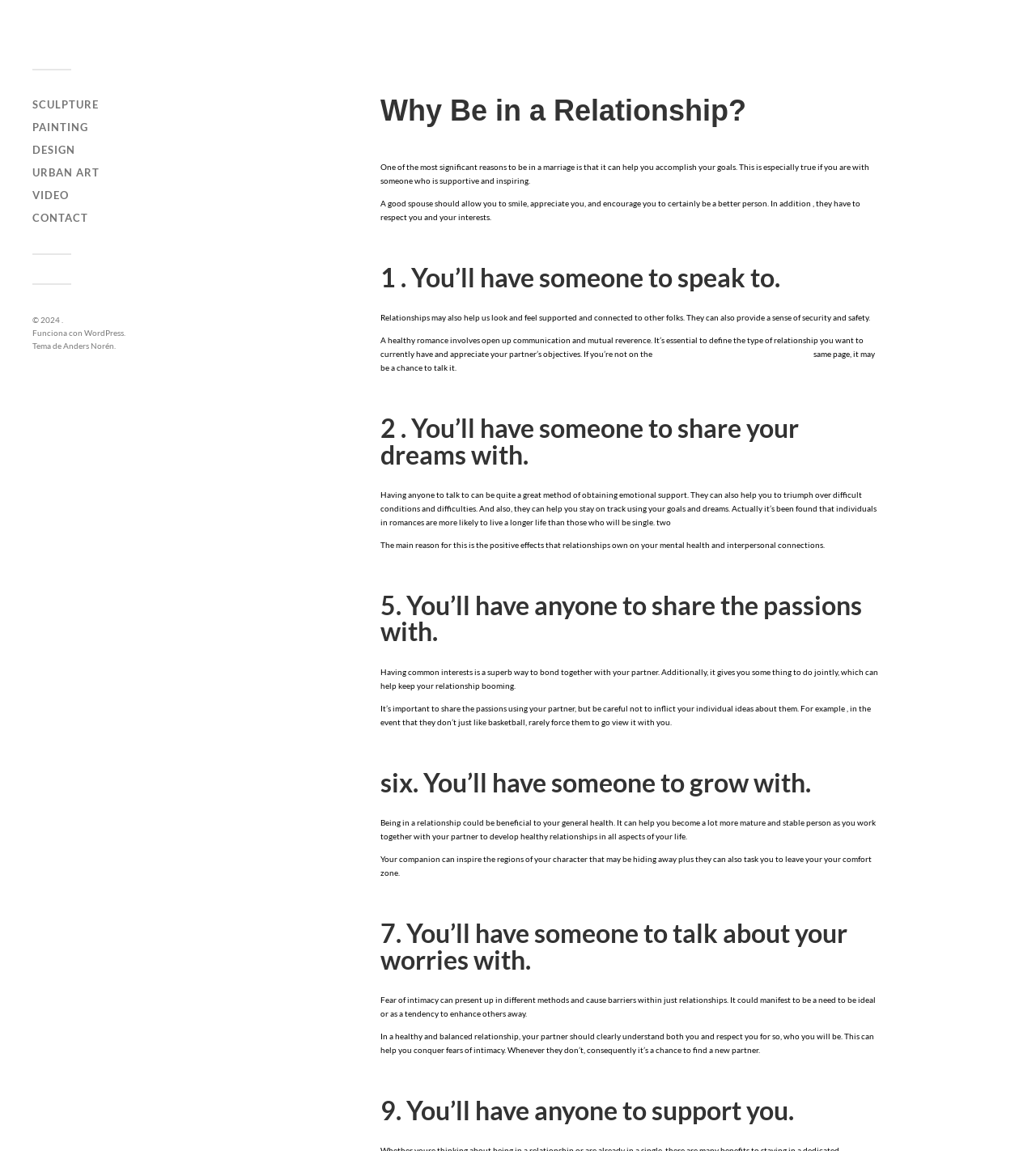Find the bounding box coordinates of the element to click in order to complete this instruction: "Click on the 'Anders Norén' link". The bounding box coordinates must be four float numbers between 0 and 1, denoted as [left, top, right, bottom].

[0.061, 0.296, 0.11, 0.304]